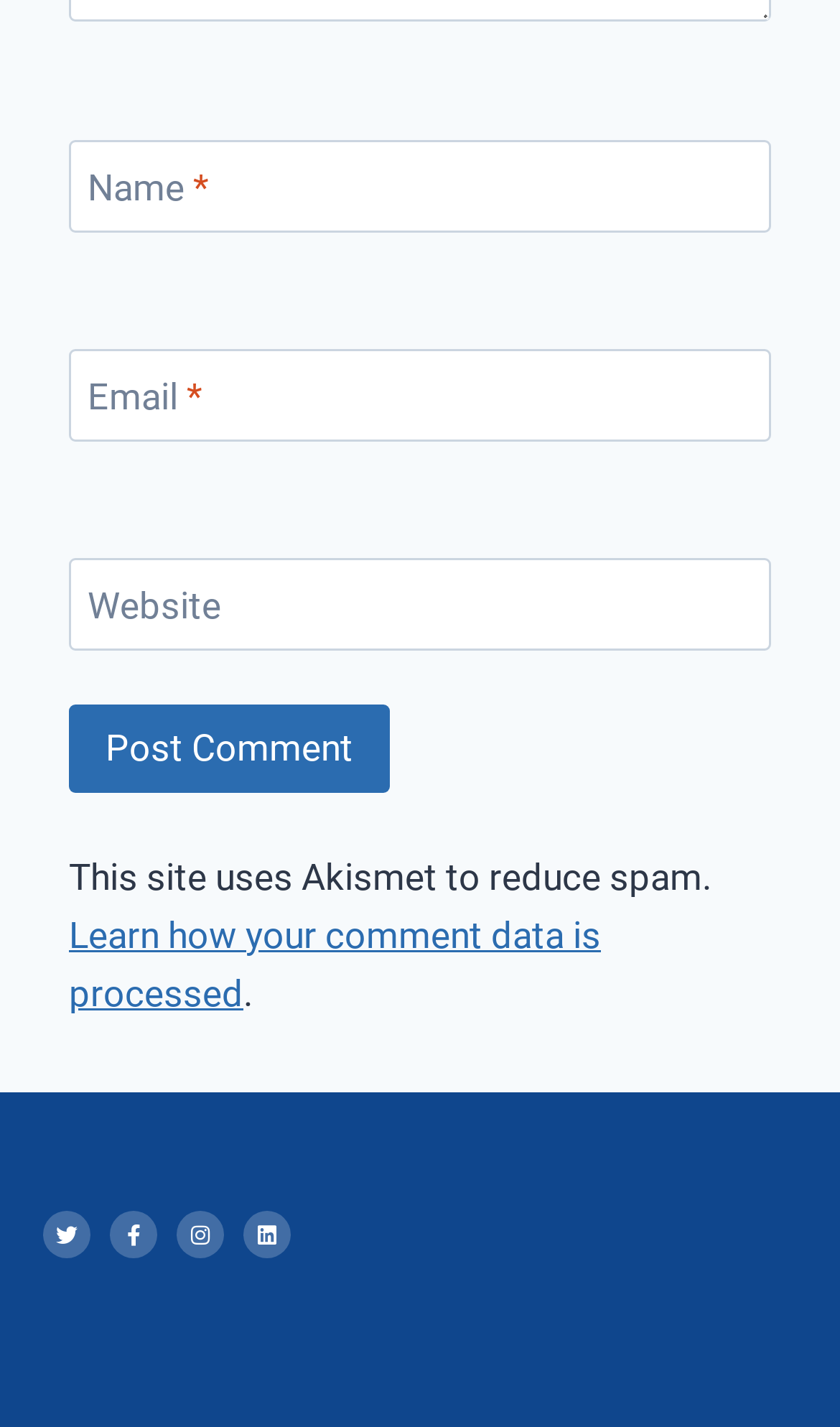Please identify the bounding box coordinates of the region to click in order to complete the given instruction: "Learn about Vilano Blackjack 2.0 29er weight". The coordinates should be four float numbers between 0 and 1, i.e., [left, top, right, bottom].

None